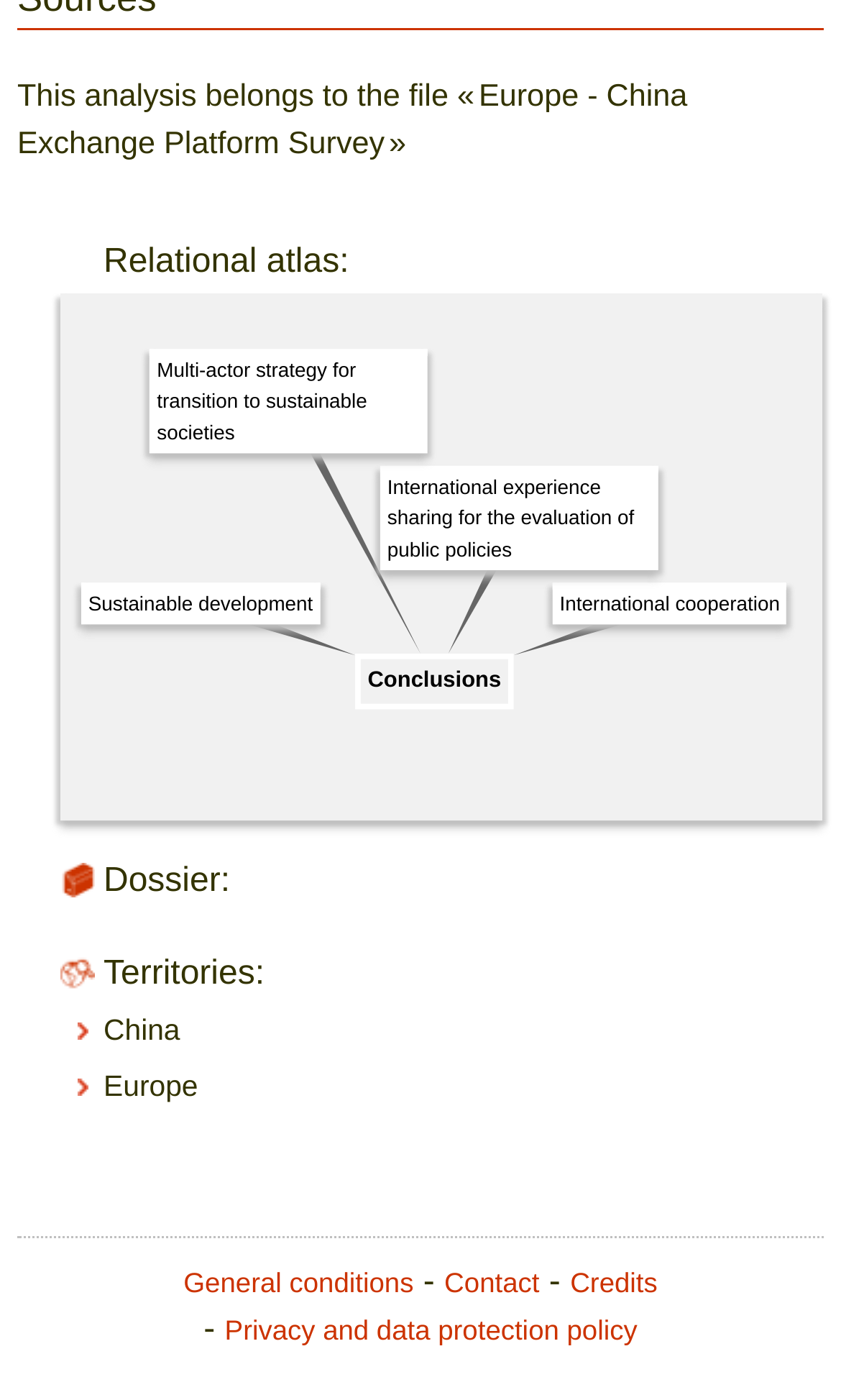Find the bounding box of the UI element described as follows: "General conditions".

[0.218, 0.904, 0.492, 0.927]